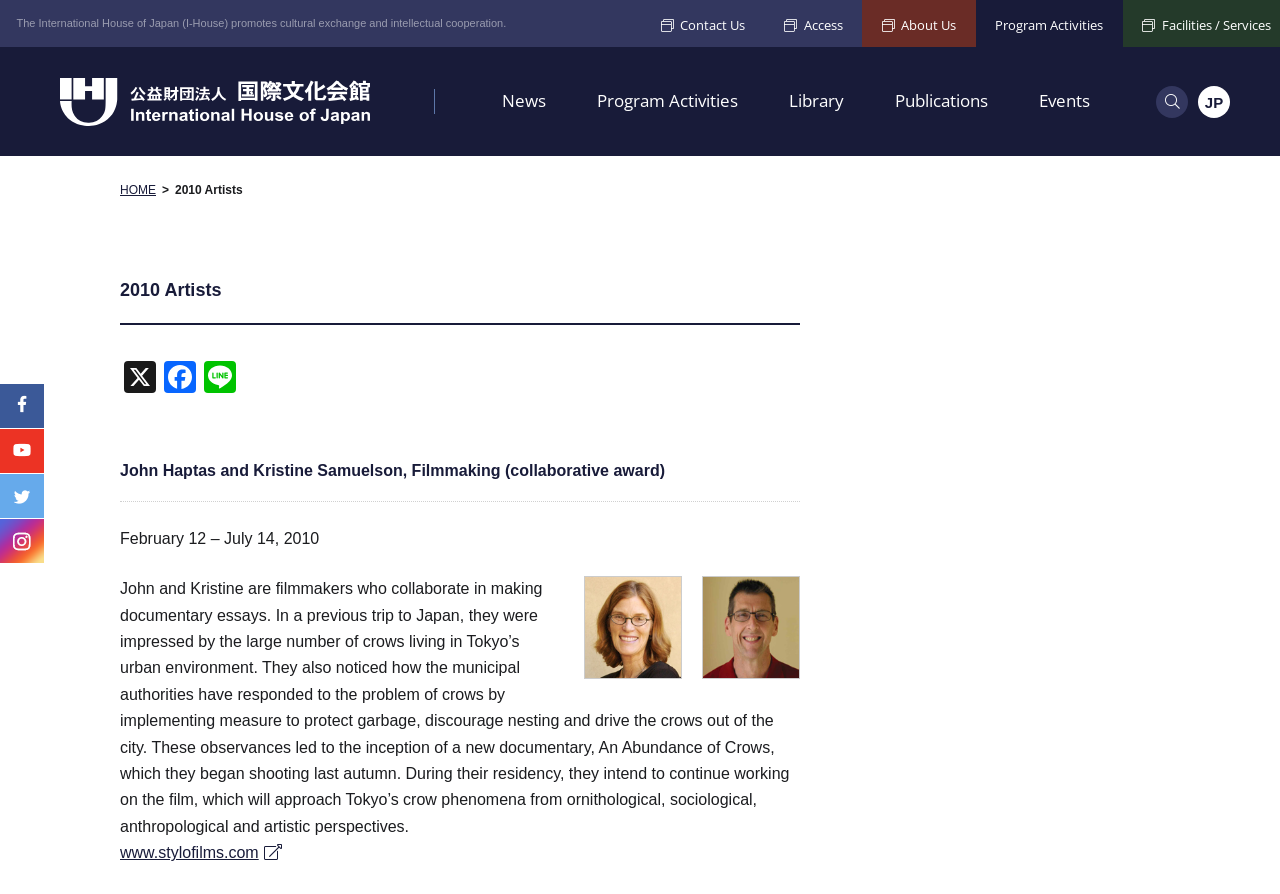What is the purpose of the organization?
Provide an in-depth and detailed answer to the question.

The purpose of the organization can be inferred from the StaticText element 'The International House of Japan (I-House) promotes cultural exchange and intellectual cooperation.' which is located at the top of the webpage, indicating that the organization aims to promote cultural exchange and intellectual cooperation.